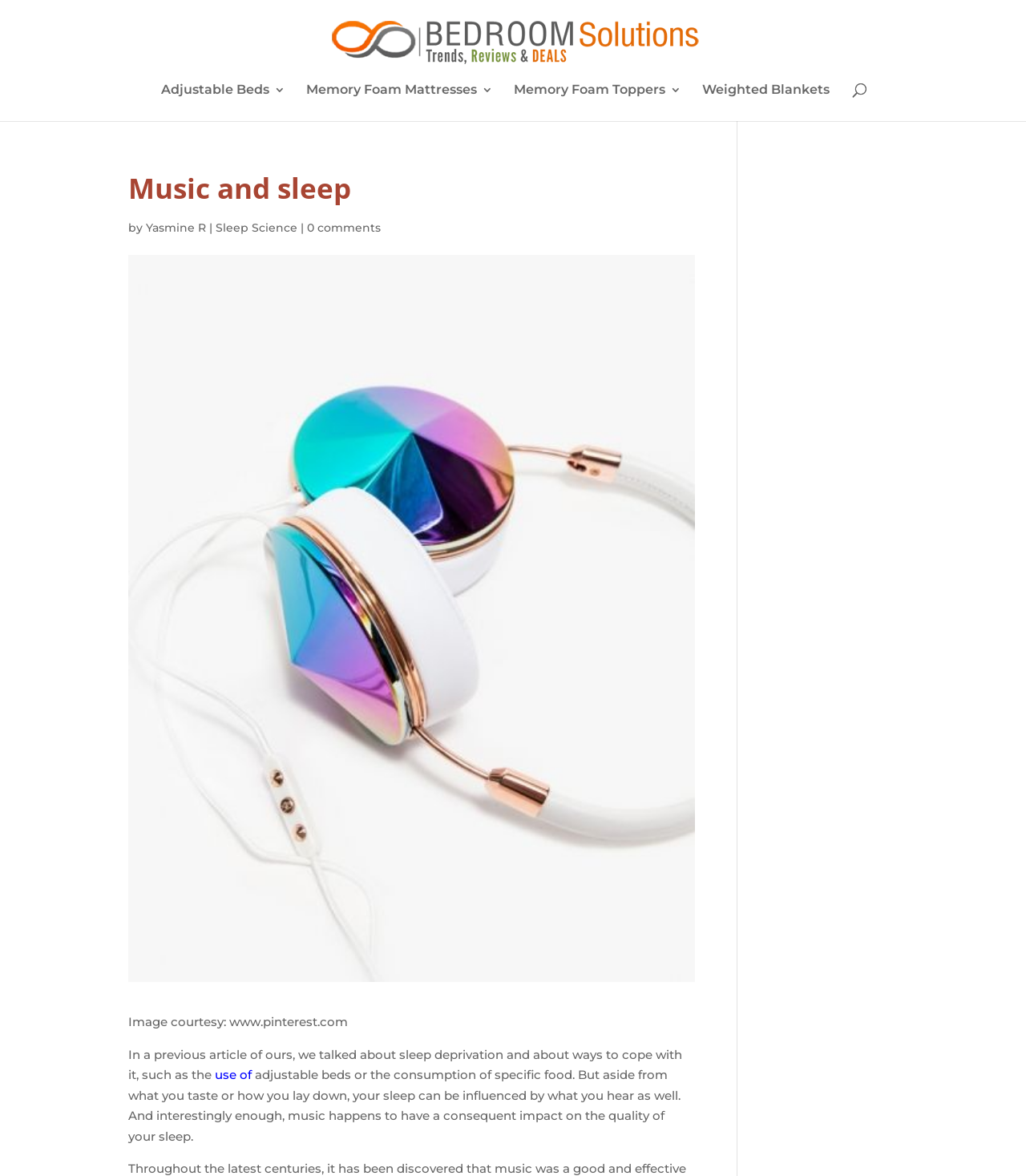Please identify the coordinates of the bounding box for the clickable region that will accomplish this instruction: "Click on the 'ACTIVITY' link".

None